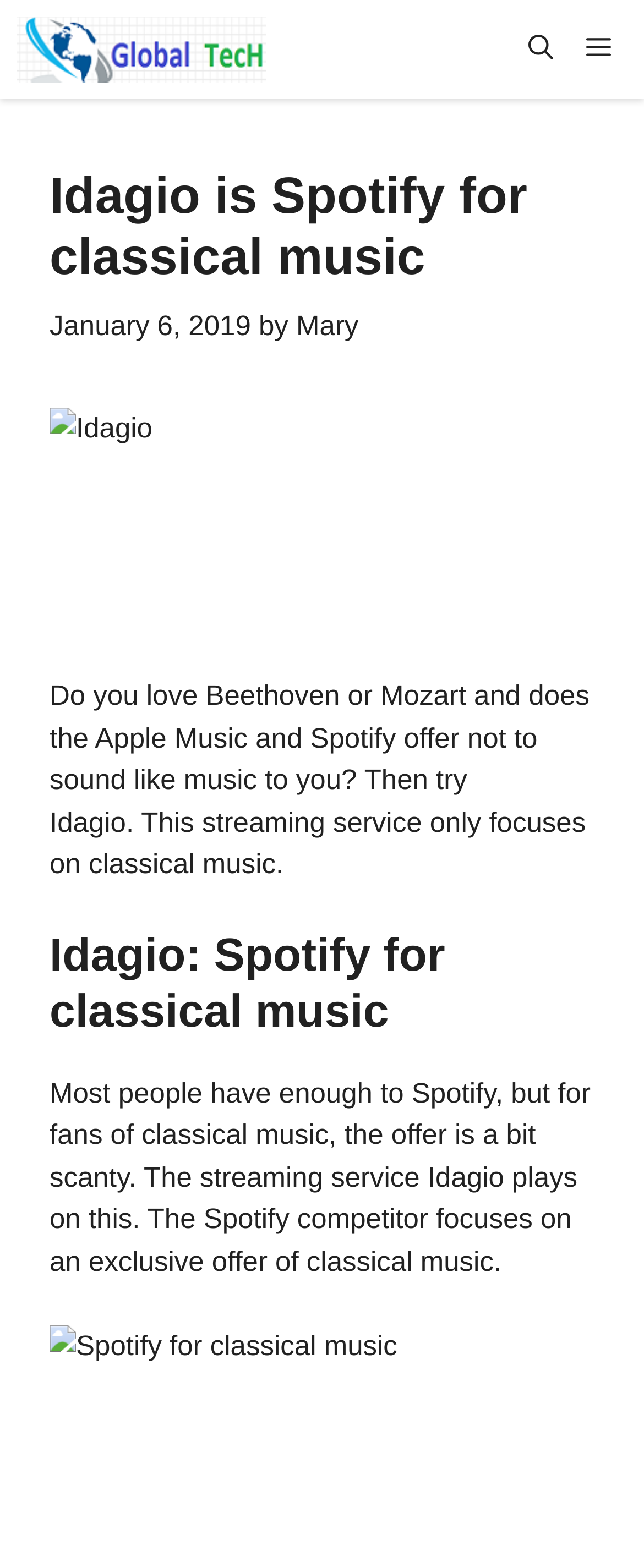Give an in-depth explanation of the webpage layout and content.

The webpage is about Idagio, an app for classical music lovers, particularly those who enjoy Beethoven and Mozart. At the top, there is a navigation bar with a link to "Global Tech" and a "Menu" button on the right side. Next to the "Menu" button is an "Open search" button.

Below the navigation bar, there is a header section with a heading that reads "Idagio is Spotify for classical music". This section also contains a timestamp indicating the article was published on January 6, 2019, and the author's name, "Mary". 

To the right of the header section, there is an image of Idagio. Below the image, there is a paragraph of text that introduces Idagio as a streaming service that focuses exclusively on classical music, catering to fans who find the offerings of Apple Music and Spotify insufficient.

Further down, there is another heading that reads "Idagio: Spotify for classical music", followed by a longer paragraph of text that explains how Idagio fills a gap in the market by providing an exclusive offer of classical music, which is lacking in other streaming services like Spotify.